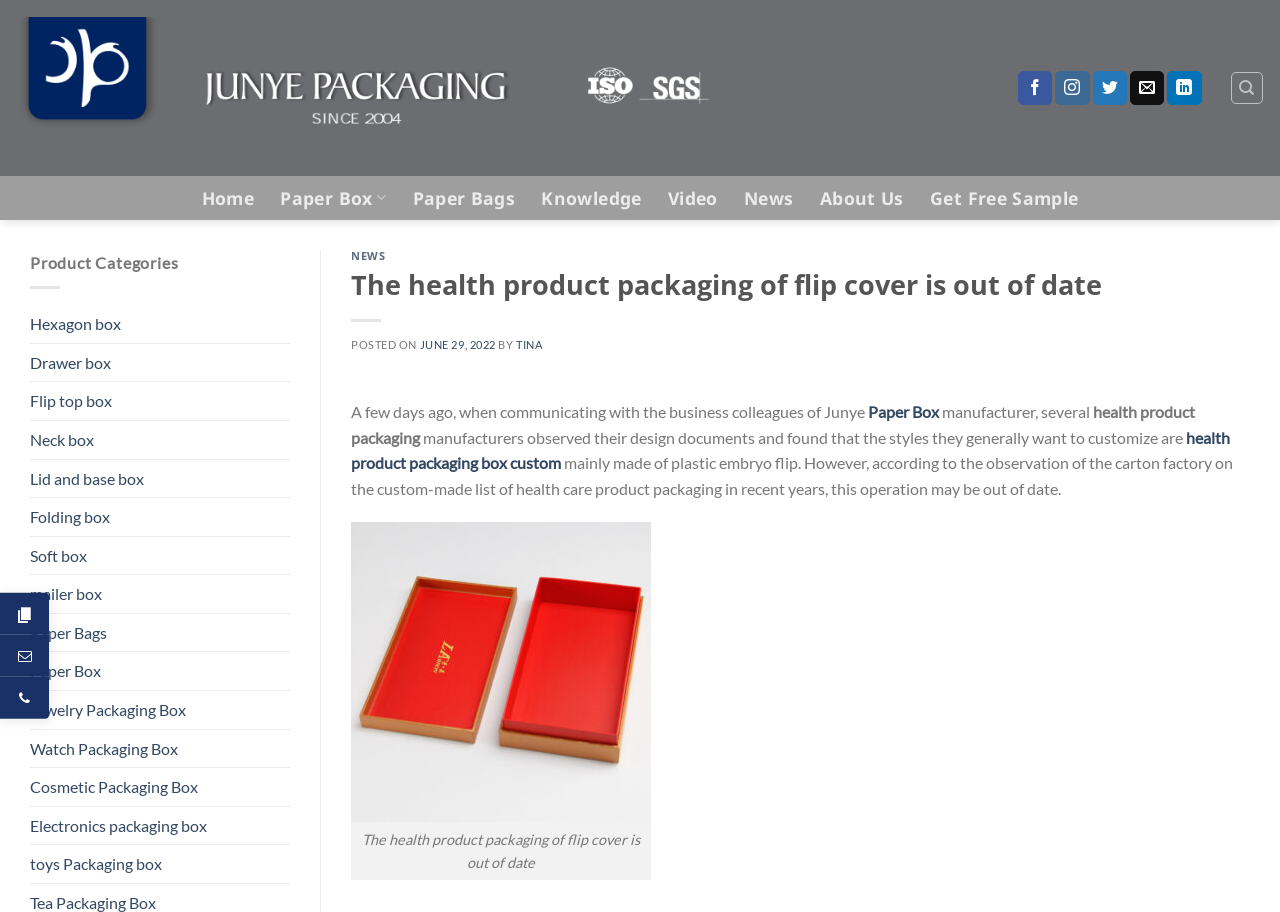Use a single word or phrase to answer the question:
What type of packaging is mentioned in the article?

Flip cover